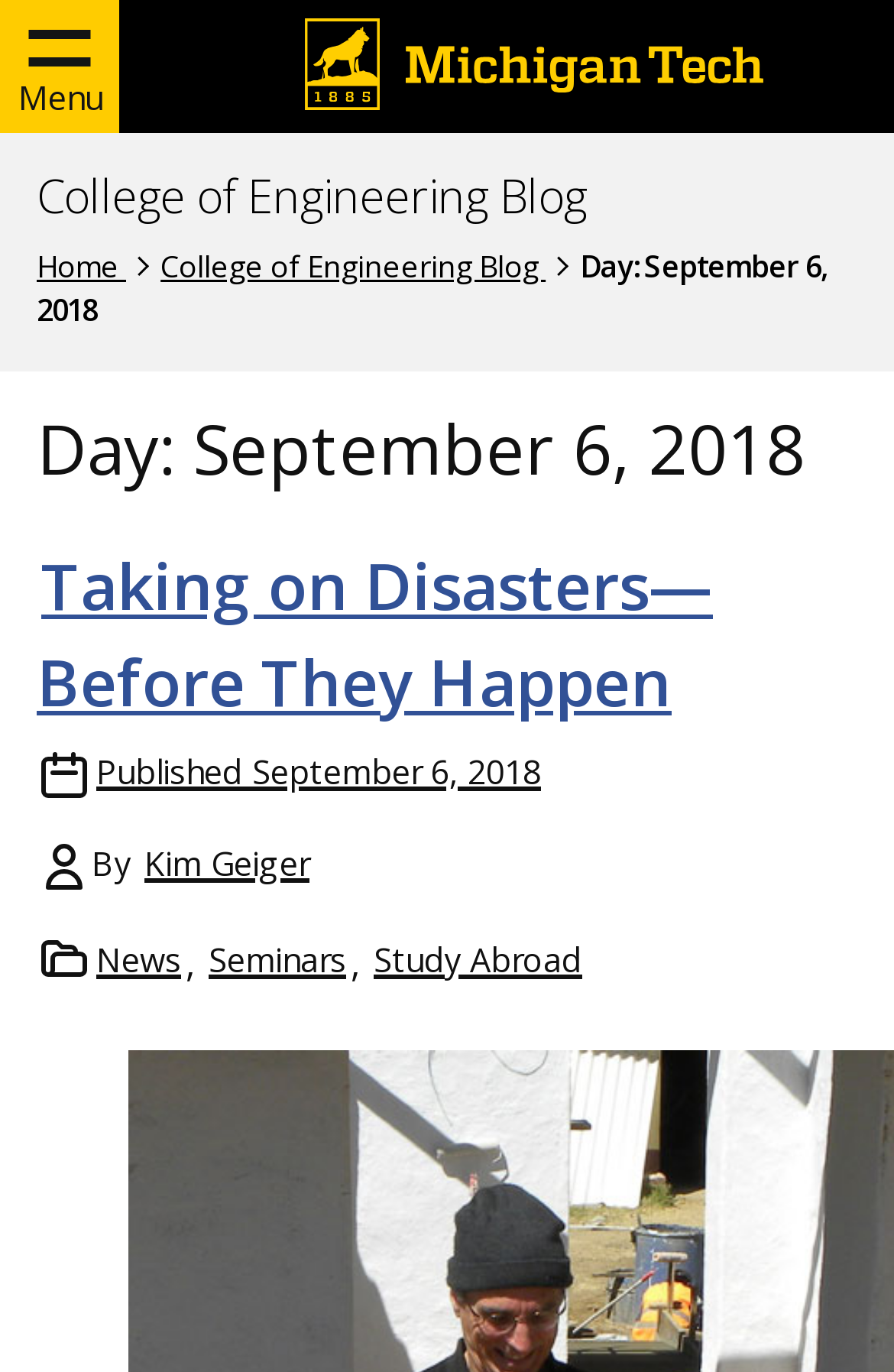Predict the bounding box of the UI element based on the description: "alt="Michigan Tech Logo"". The coordinates should be four float numbers between 0 and 1, formatted as [left, top, right, bottom].

[0.336, 0.013, 0.859, 0.081]